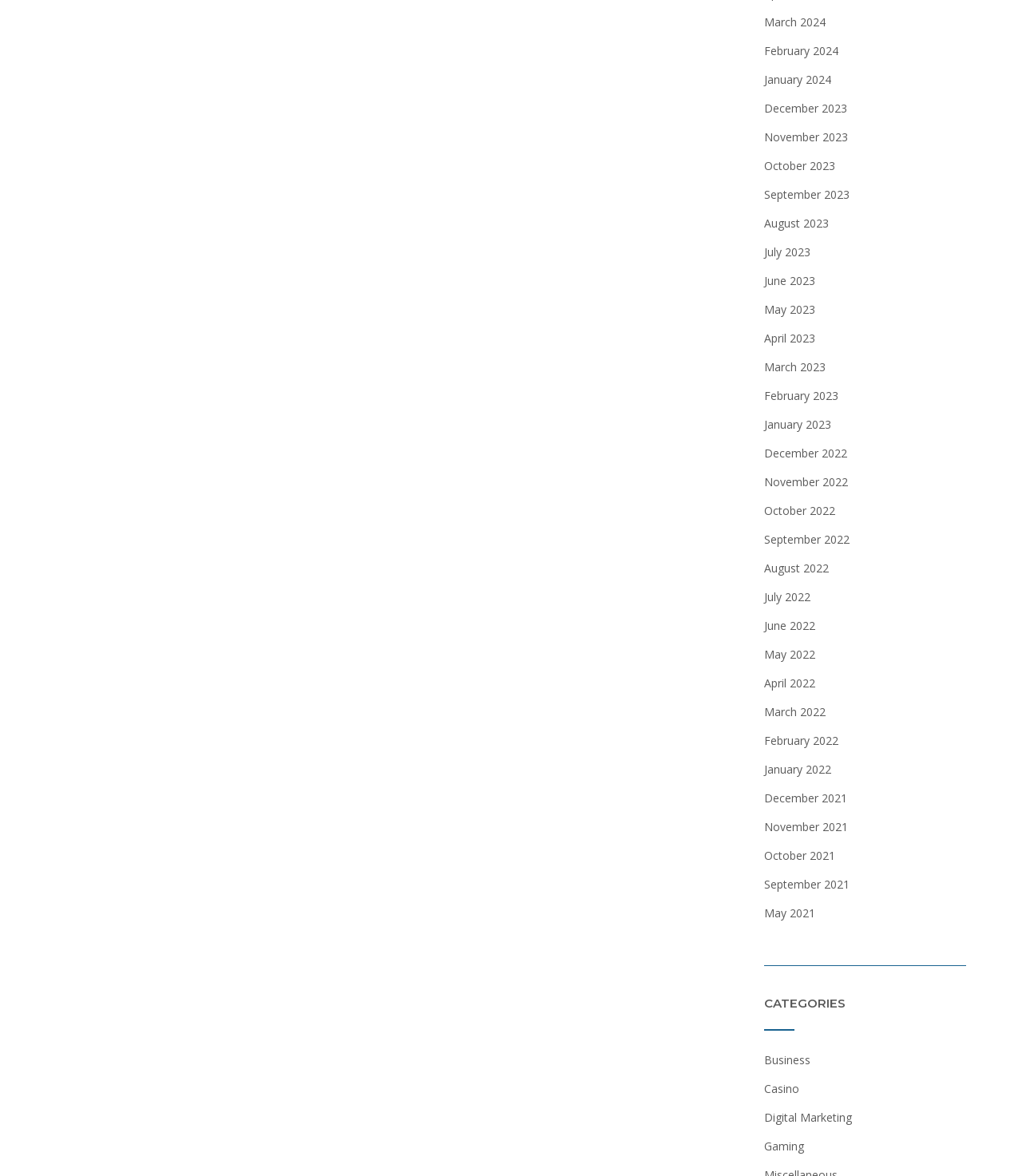Determine the bounding box coordinates for the clickable element to execute this instruction: "Browse January 2023". Provide the coordinates as four float numbers between 0 and 1, i.e., [left, top, right, bottom].

[0.748, 0.354, 0.813, 0.367]